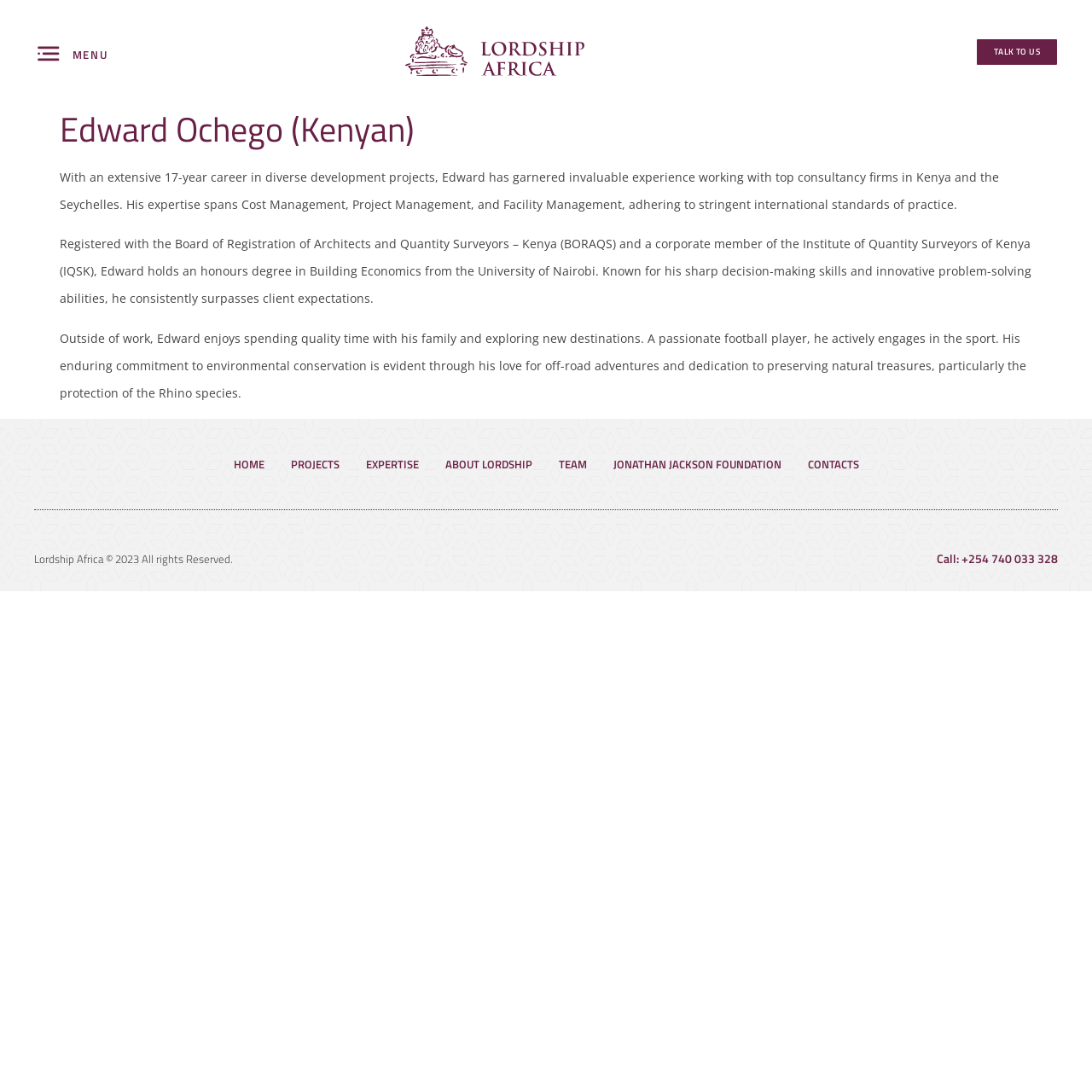Can you find the bounding box coordinates for the element to click on to achieve the instruction: "View Edward Ochego's profile"?

[0.055, 0.1, 0.945, 0.138]